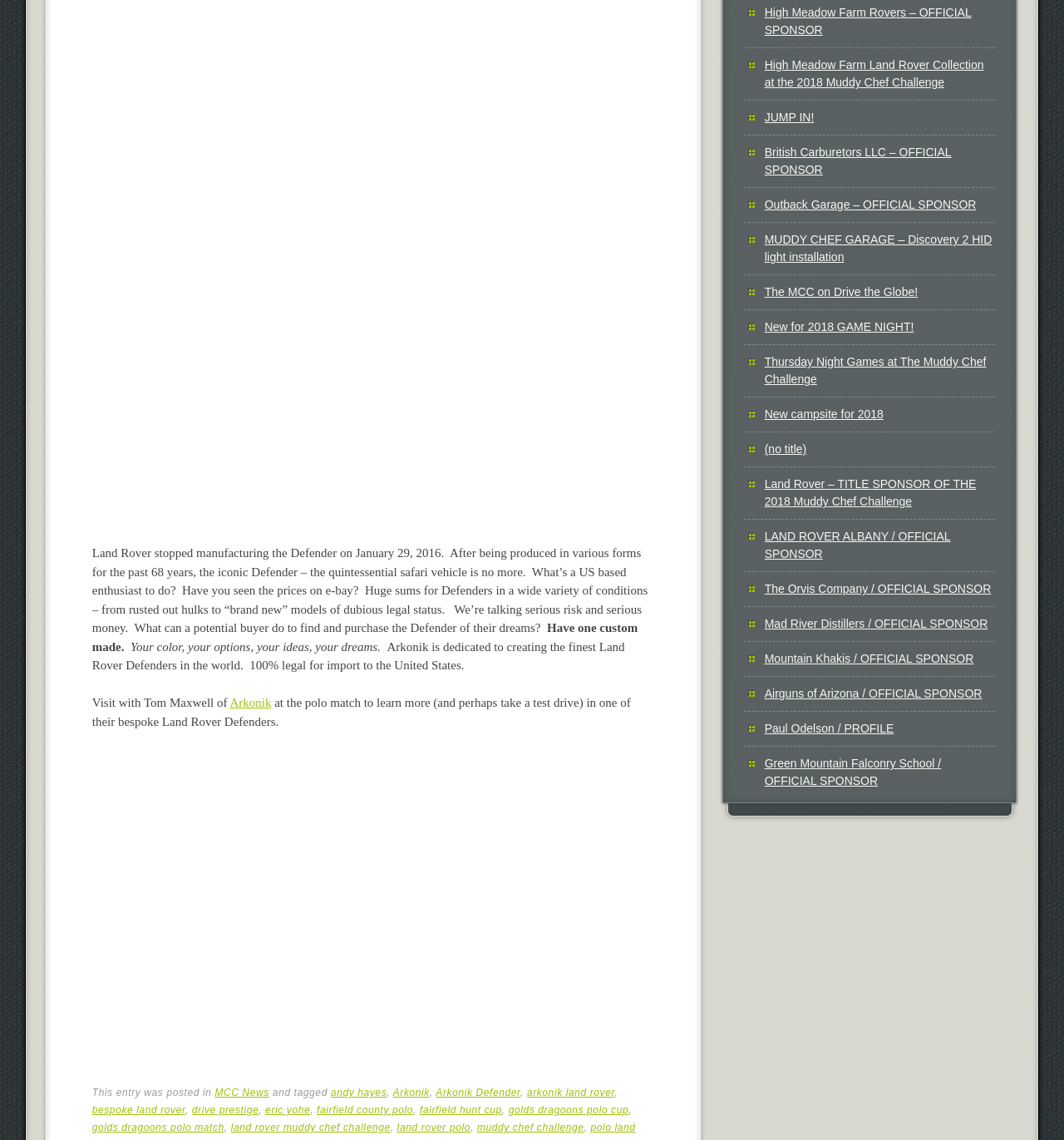Determine the bounding box coordinates of the region to click in order to accomplish the following instruction: "Read about the Land Rover Defender". Provide the coordinates as four float numbers between 0 and 1, specifically [left, top, right, bottom].

[0.086, 0.479, 0.609, 0.557]